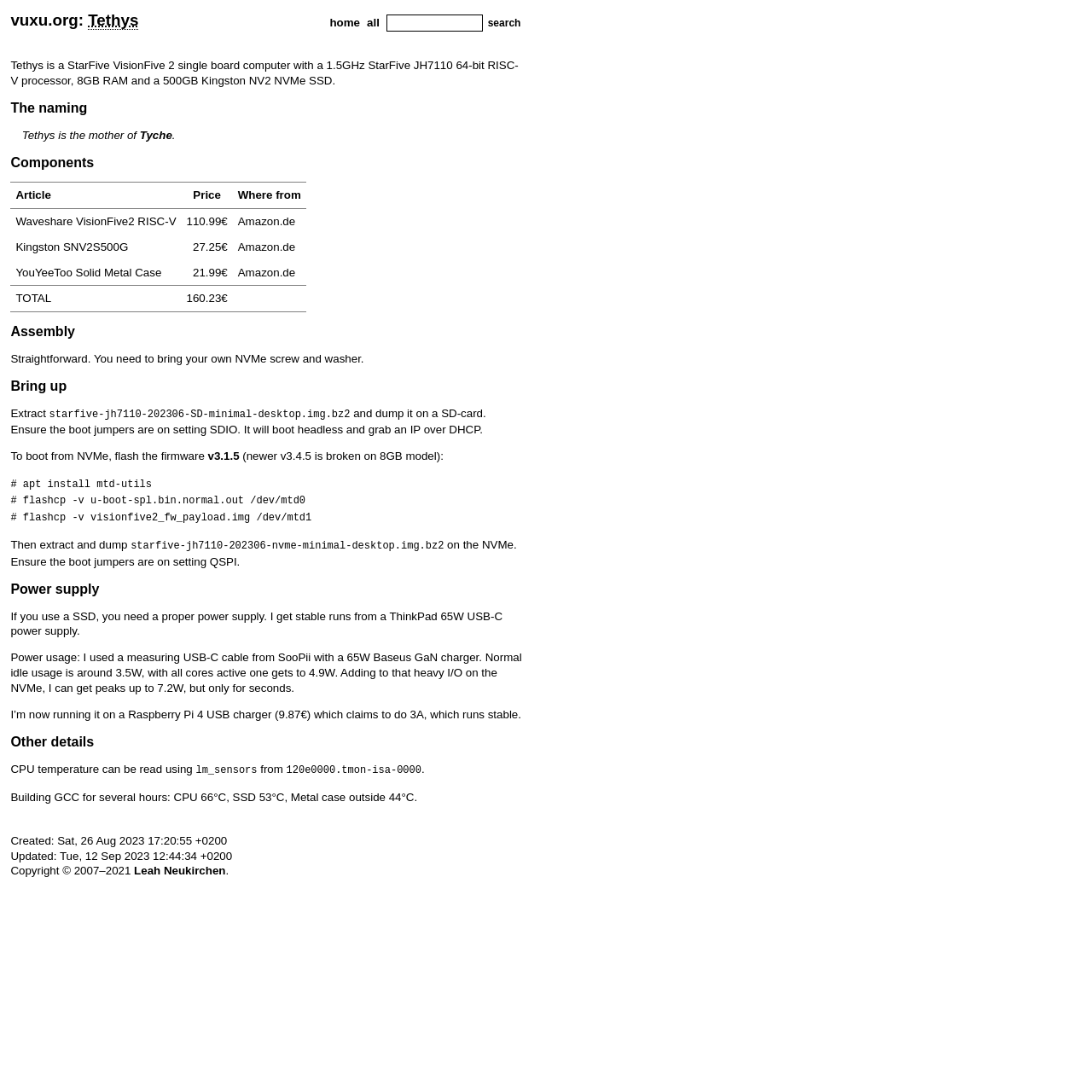How much does the Waveshare VisionFive2 RISC-V cost?
Please look at the screenshot and answer using one word or phrase.

110.99€